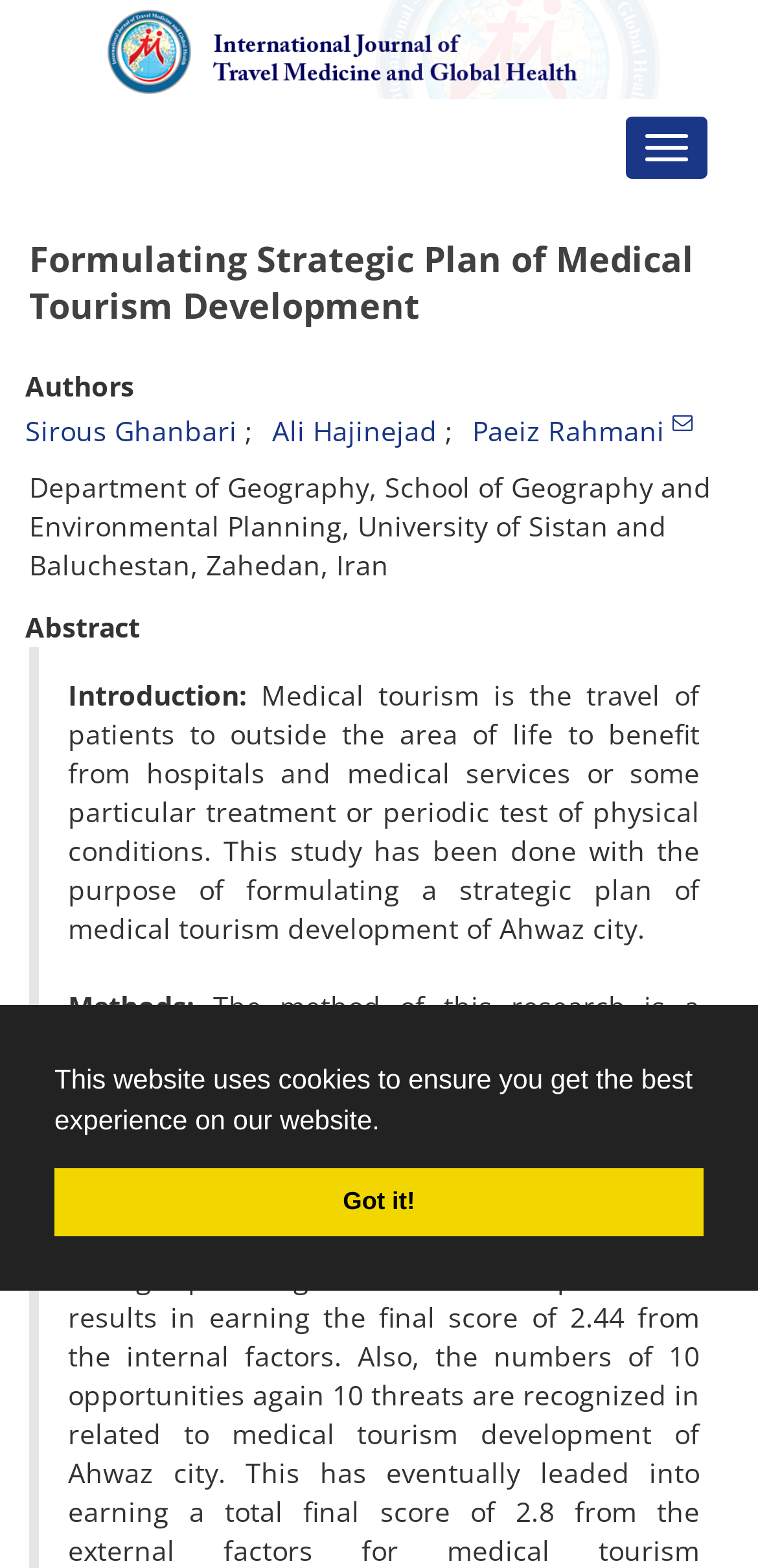What is the department of the authors?
Based on the screenshot, give a detailed explanation to answer the question.

I found the text 'Department of Geography, School of Geography and Environmental Planning, University of Sistan and Baluchestan, Zahedan, Iran' which is related to the authors, so the department of the authors is Department of Geography.